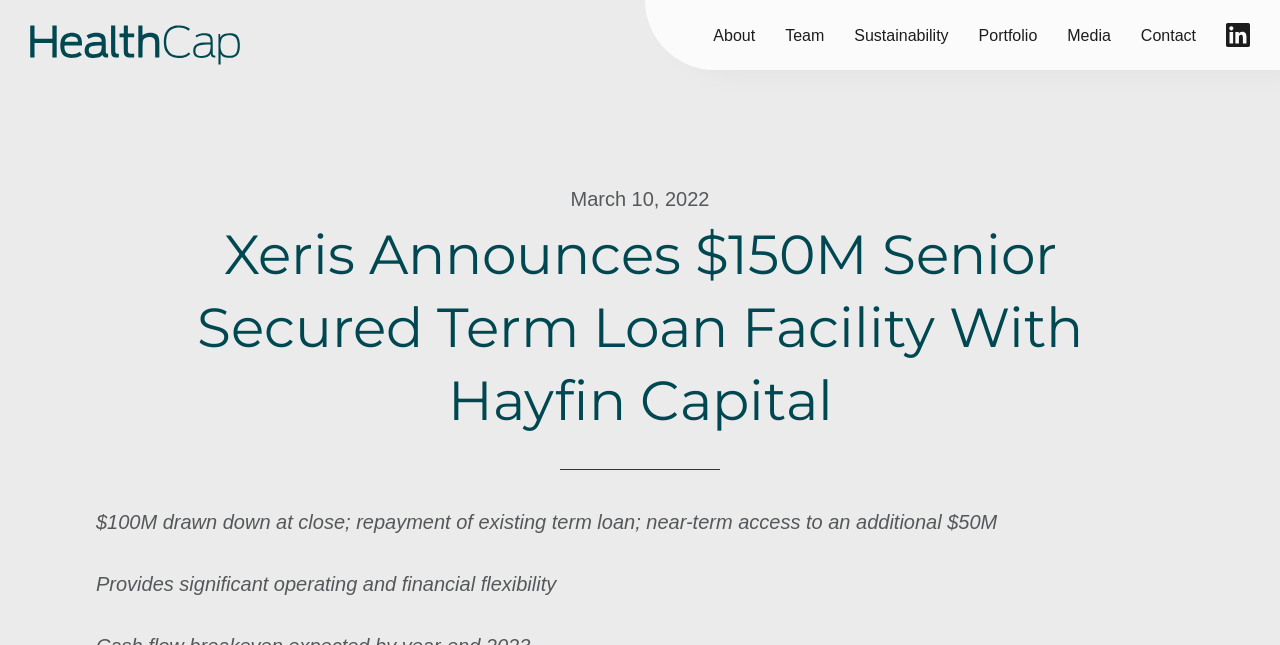Please find the bounding box coordinates (top-left x, top-left y, bottom-right x, bottom-right y) in the screenshot for the UI element described as follows: parent_node: About

[0.958, 0.0, 0.977, 0.109]